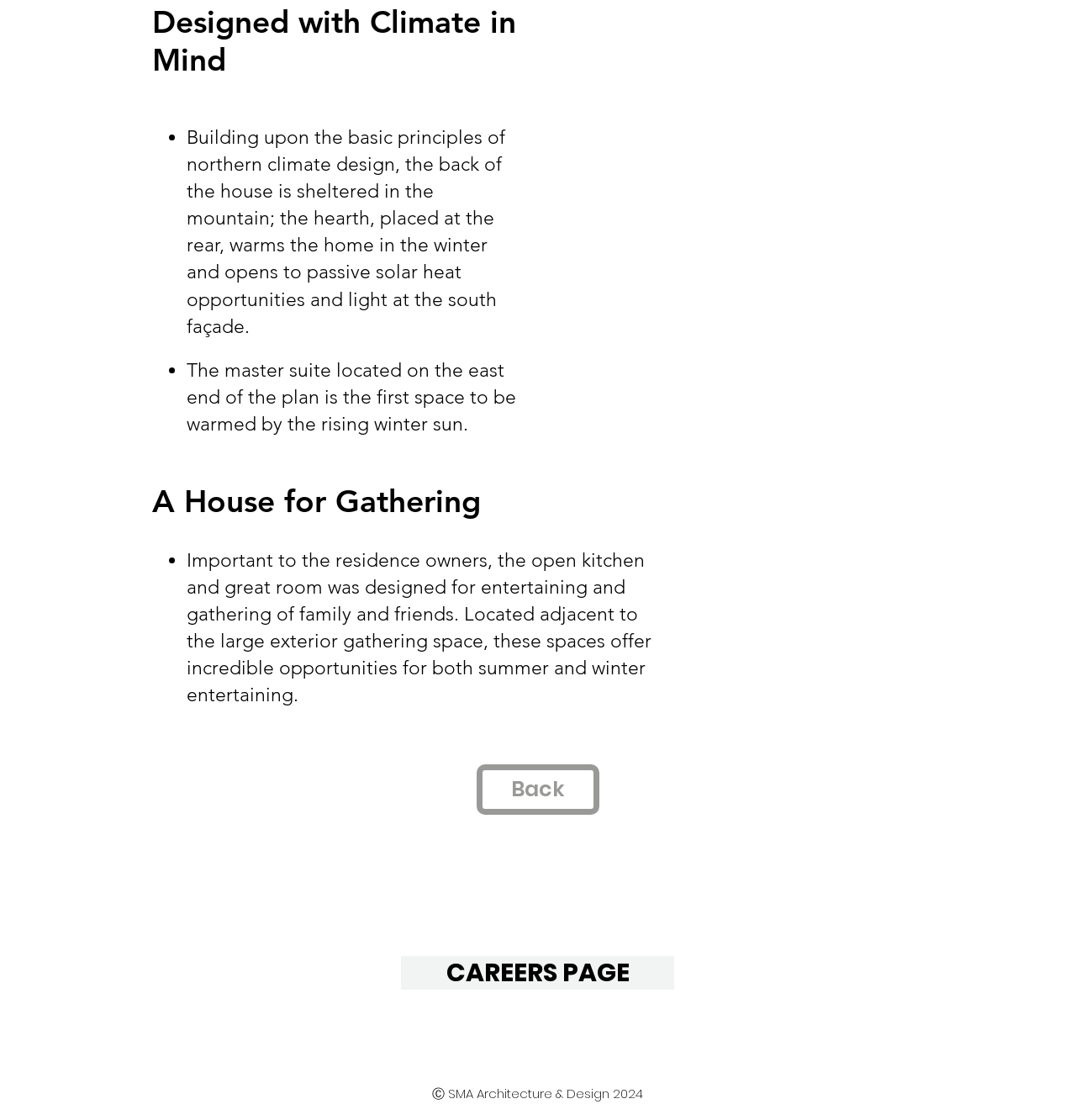What is the purpose of the open kitchen and great room?
Give a one-word or short phrase answer based on the image.

Entertaining